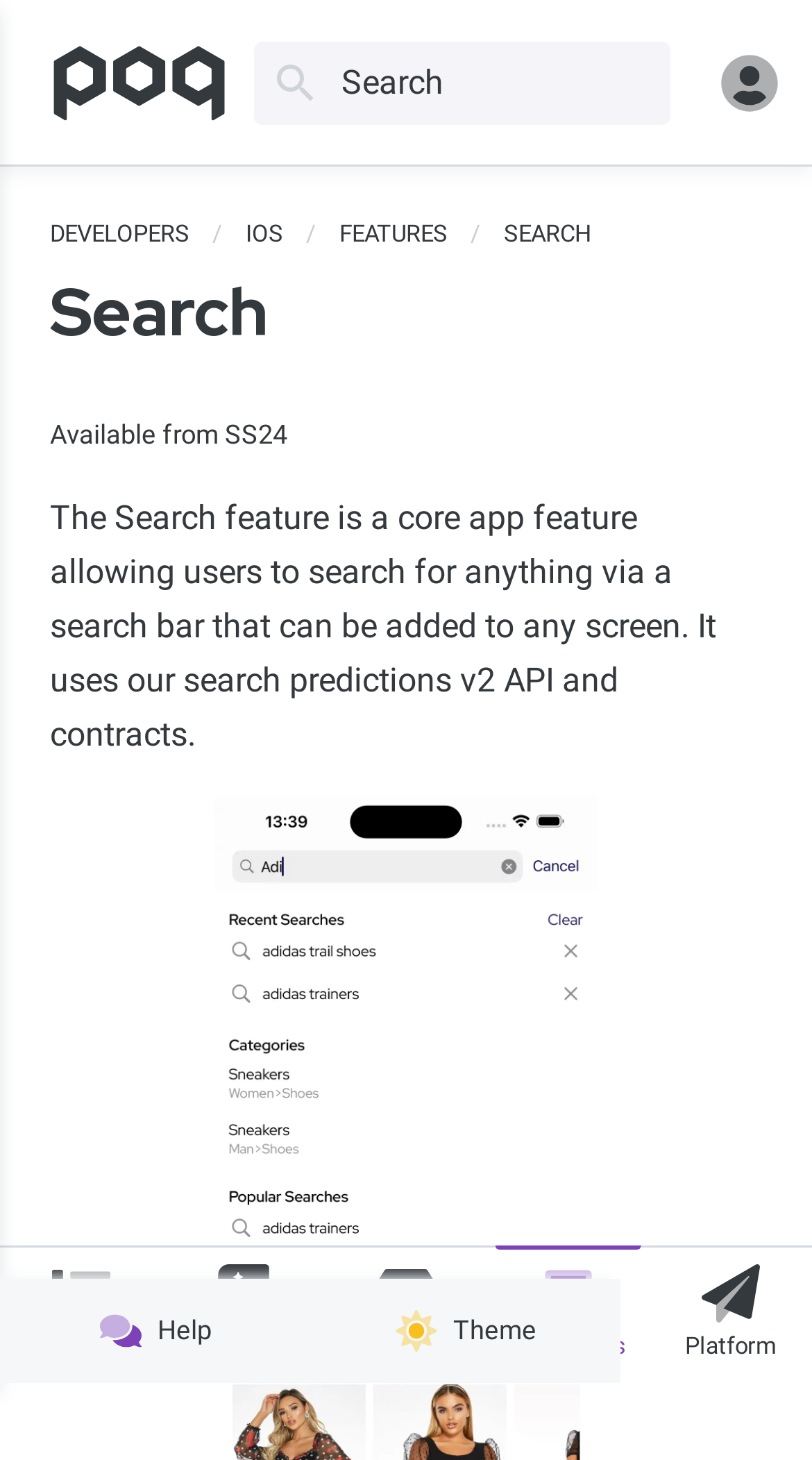Identify the bounding box for the UI element described as: "Sign in". The coordinates should be four float numbers between 0 and 1, i.e., [left, top, right, bottom].

[0.846, 0.023, 0.959, 0.091]